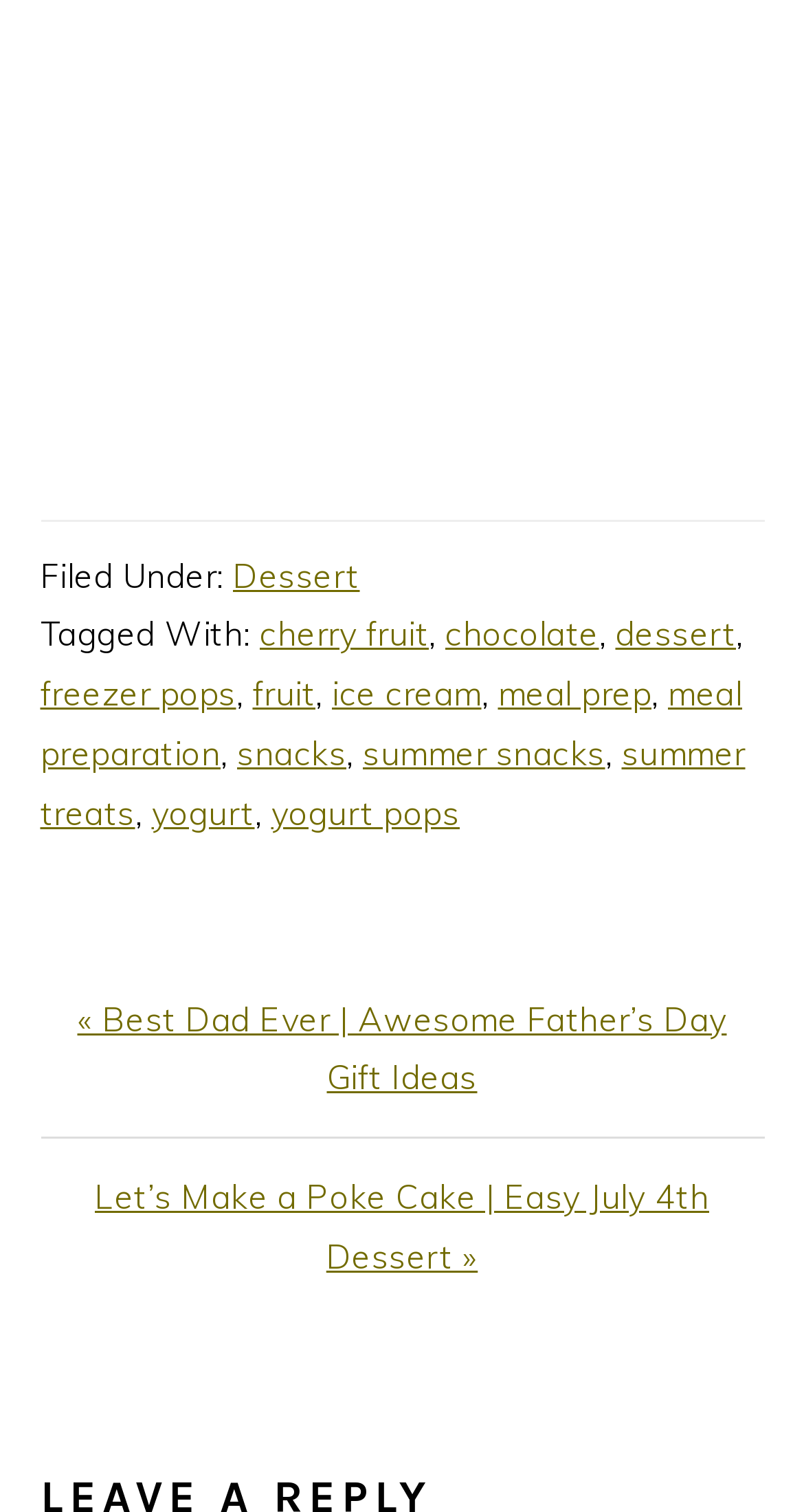Carefully observe the image and respond to the question with a detailed answer:
What is the next post about?

The next post link is 'Next Post: Let’s Make a Poke Cake | Easy July 4th Dessert »', which indicates that the next post is about a July 4th dessert.